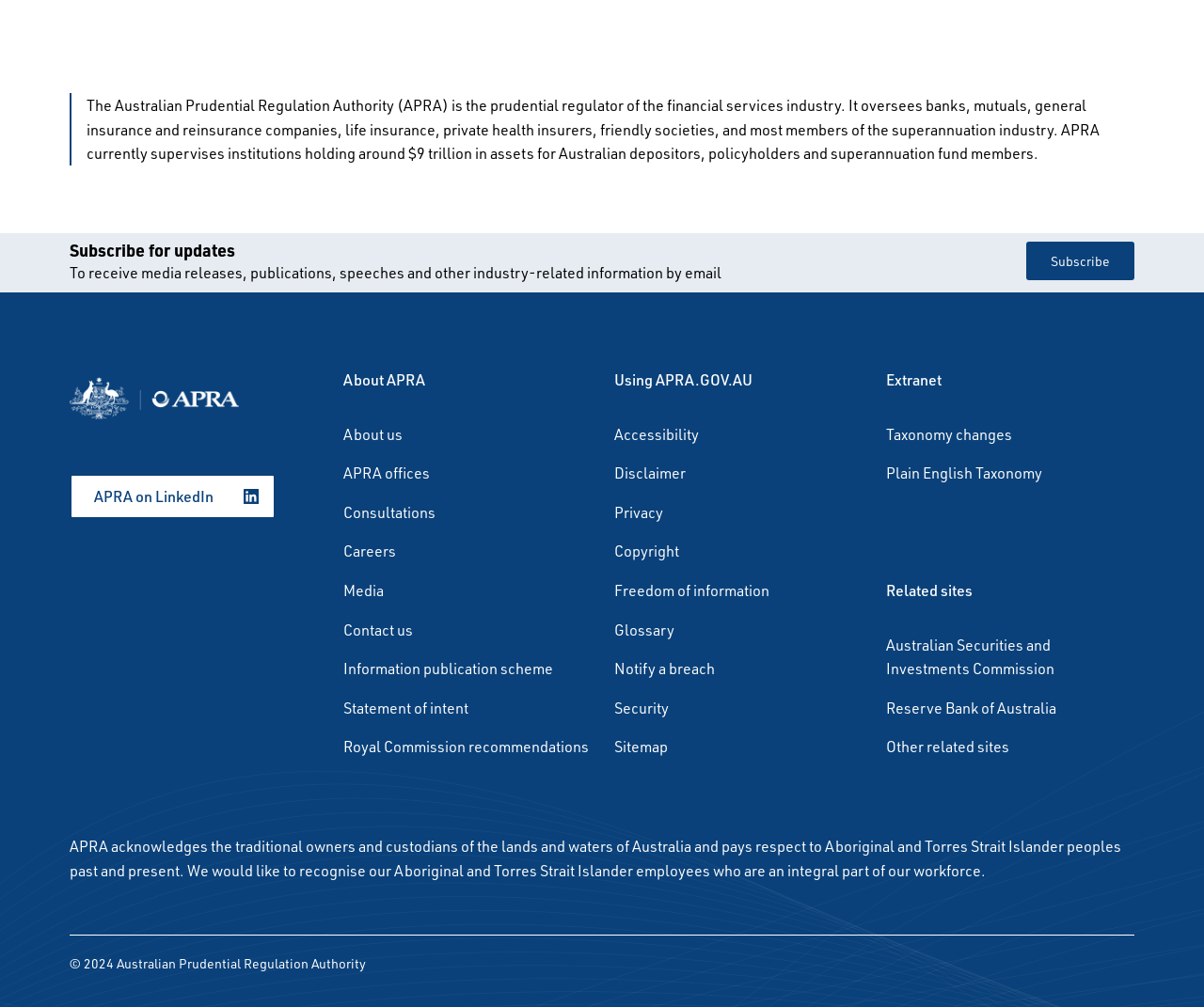Could you find the bounding box coordinates of the clickable area to complete this instruction: "View APRA on LinkedIn"?

[0.058, 0.471, 0.229, 0.515]